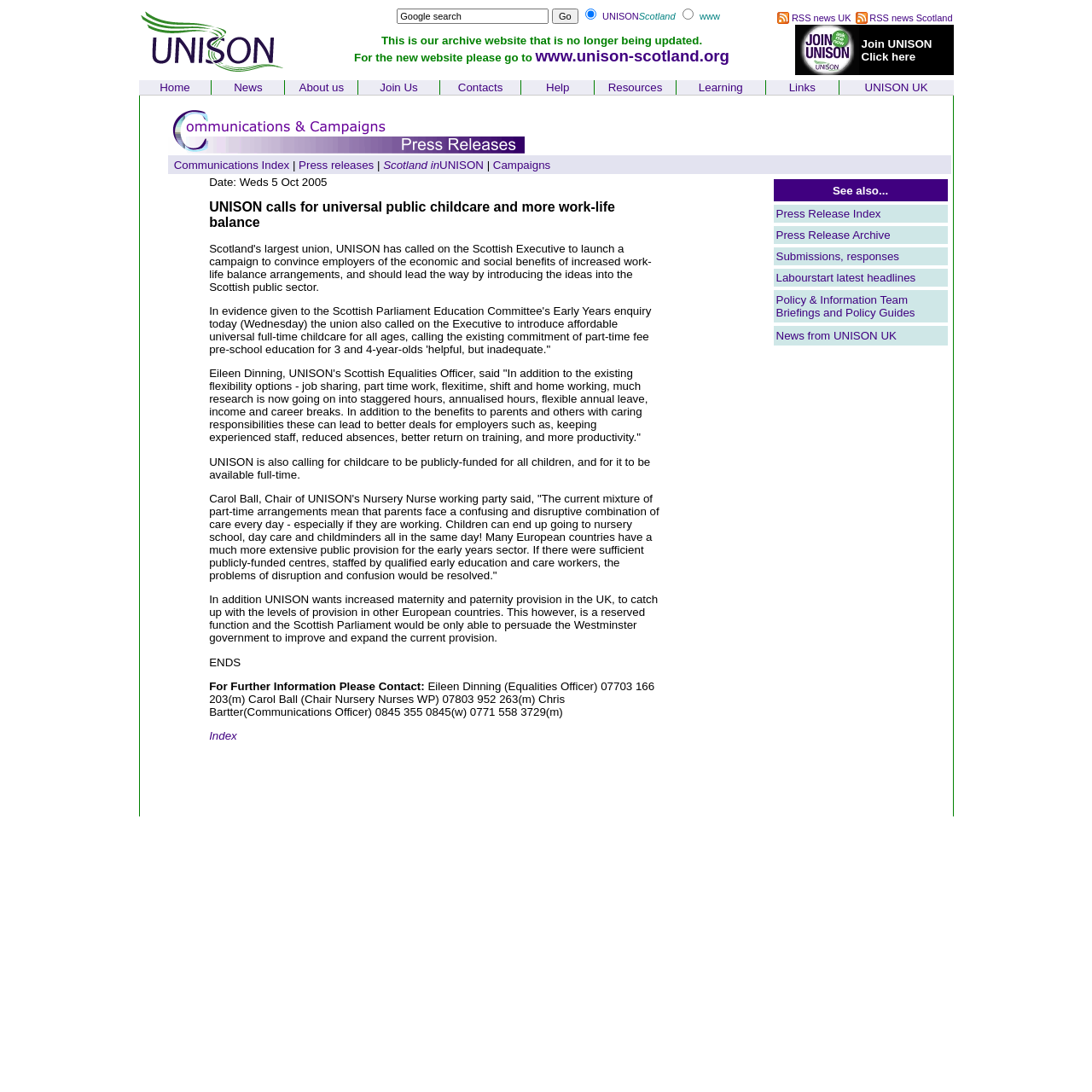Find the bounding box coordinates of the element you need to click on to perform this action: 'View About us'. The coordinates should be represented by four float values between 0 and 1, in the format [left, top, right, bottom].

[0.274, 0.074, 0.315, 0.086]